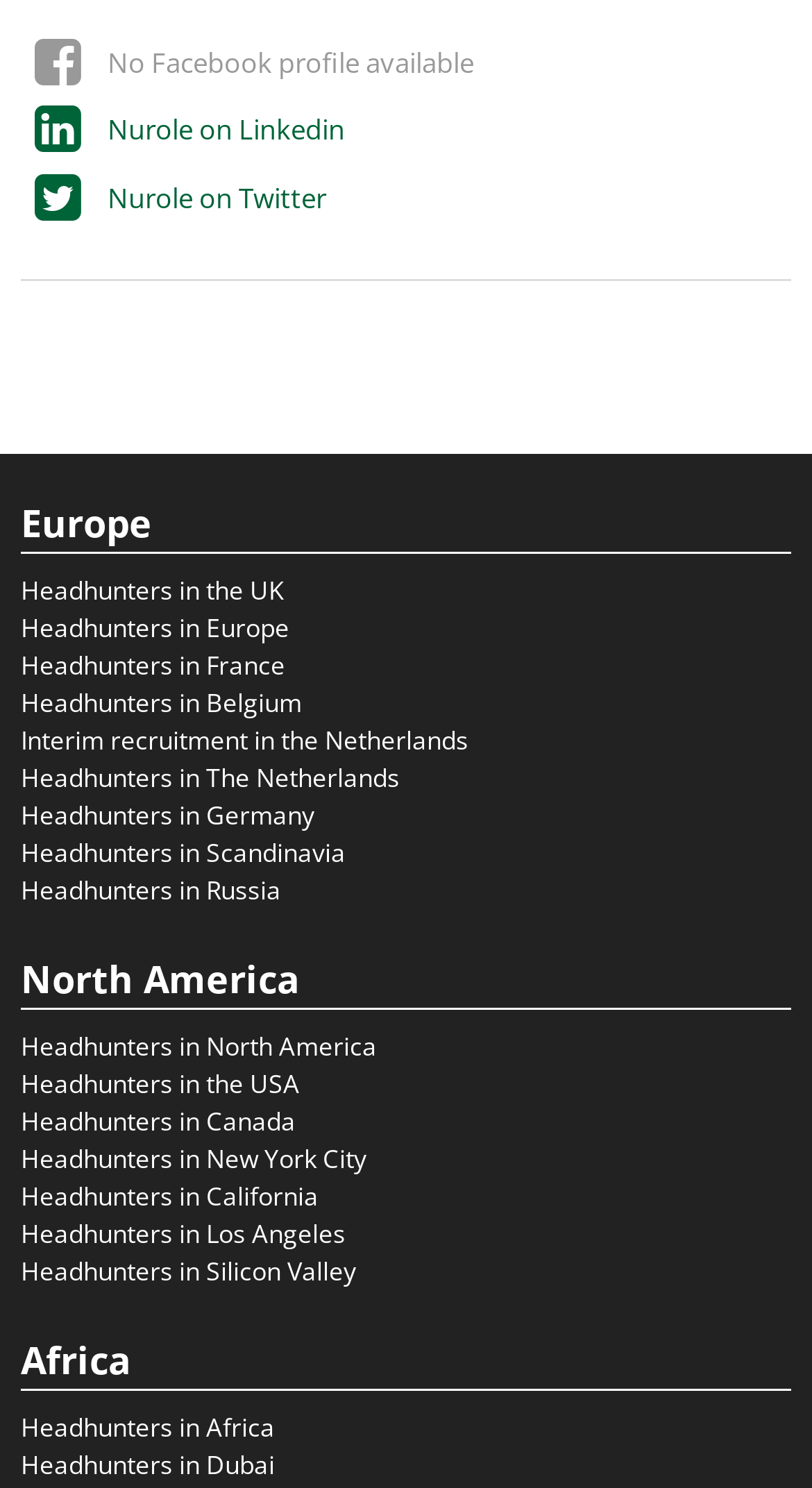What is the country with the most links?
Refer to the image and provide a concise answer in one word or phrase.

USA